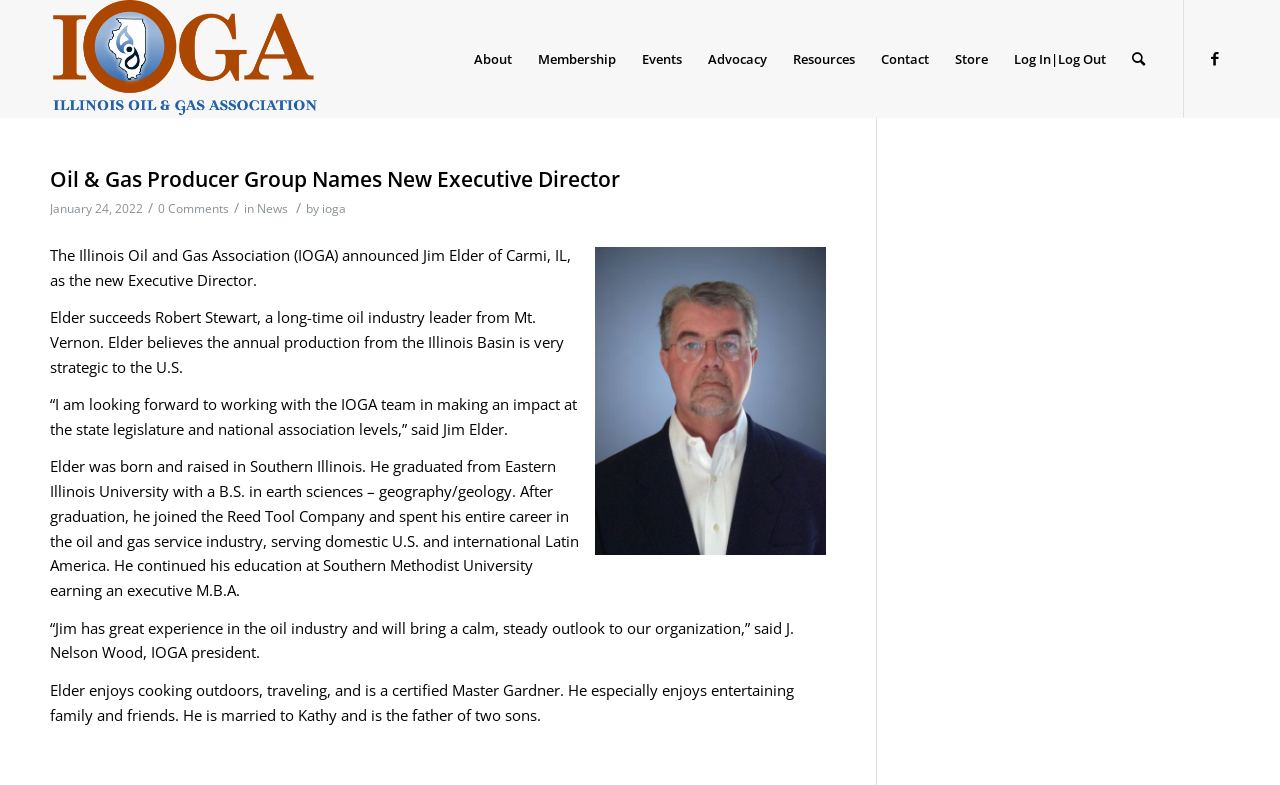Detail the various sections and features present on the webpage.

The webpage is about the Illinois Oil and Gas Association, with a focus on news and announcements. At the top, there is a logo and a navigation menu with links to various sections, including "About", "Membership", "Events", "Advocacy", "Resources", "Contact", "Store", and "Log In|Log Out". 

Below the navigation menu, there is a header section with a news article titled "Oil & Gas Producer Group Names New Executive Director". The article is dated January 24, 2022, and has a link to read more. The article is divided into several paragraphs, which describe the new executive director, Jim Elder, and his background in the oil and gas industry. The paragraphs also include quotes from Elder and the IOGA president, J. Nelson Wood.

To the top right of the header section, there is a link to Facebook. The overall layout of the webpage is organized, with clear headings and concise text.